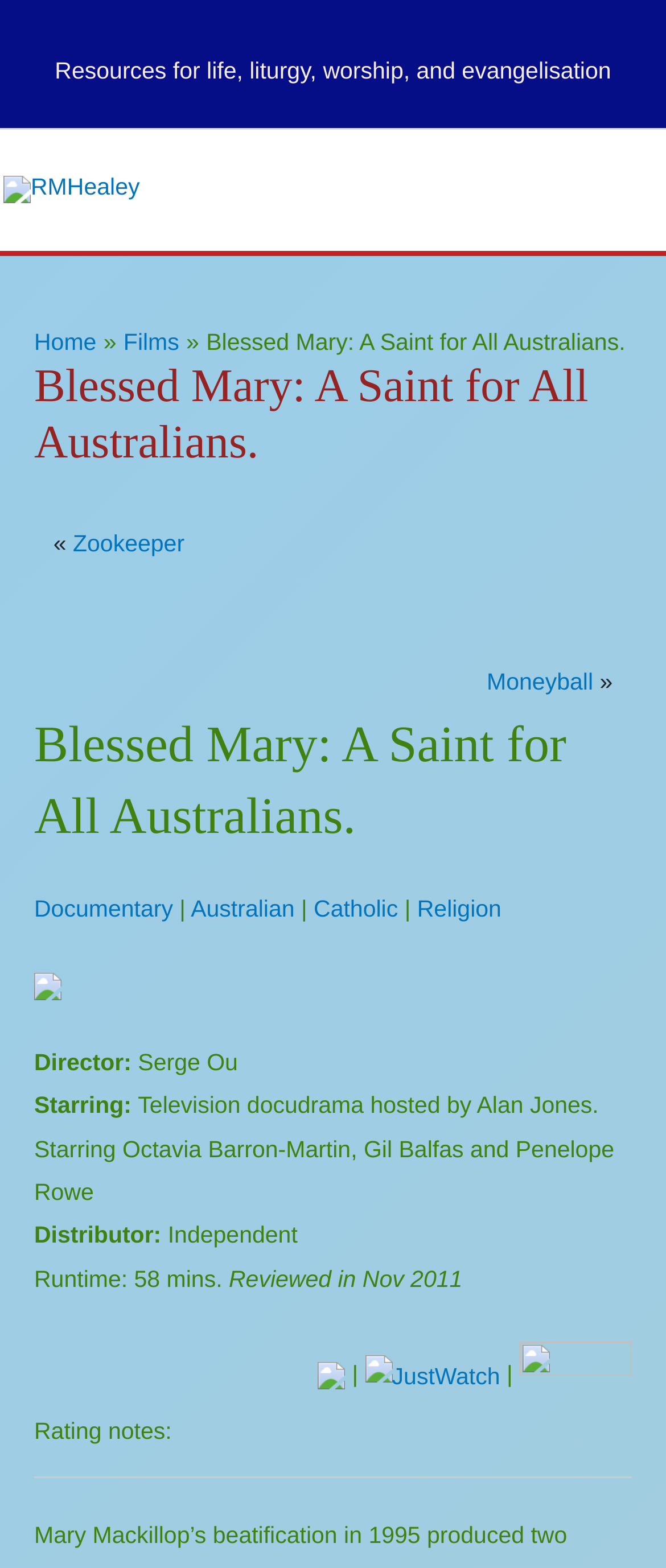What is the genre of the film?
Respond to the question with a single word or phrase according to the image.

Documentary